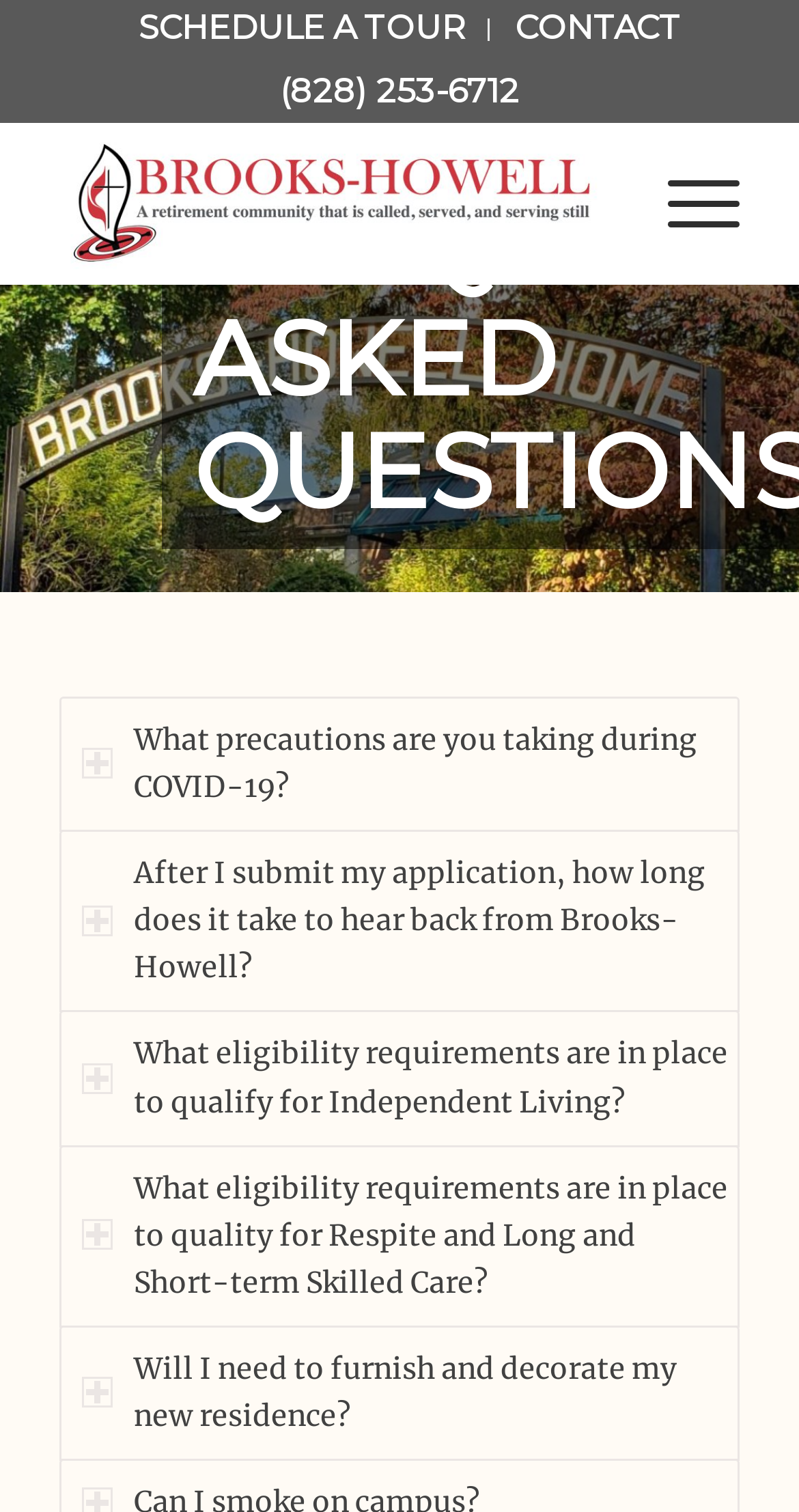How many tabs are there in the FAQ section?
Give a single word or phrase answer based on the content of the image.

5